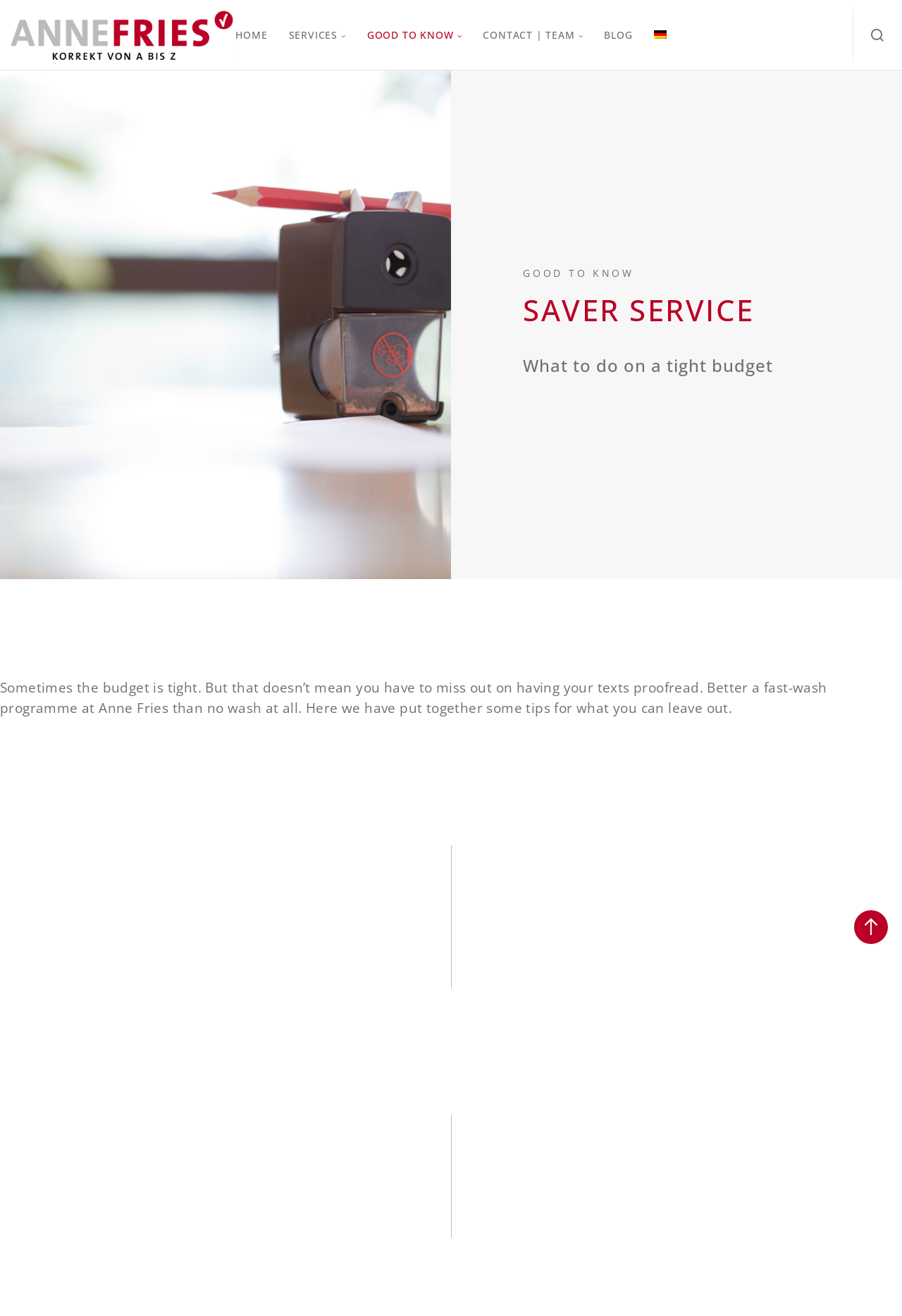Point out the bounding box coordinates of the section to click in order to follow this instruction: "Click the 'HOME' link".

[0.25, 0.0, 0.308, 0.054]